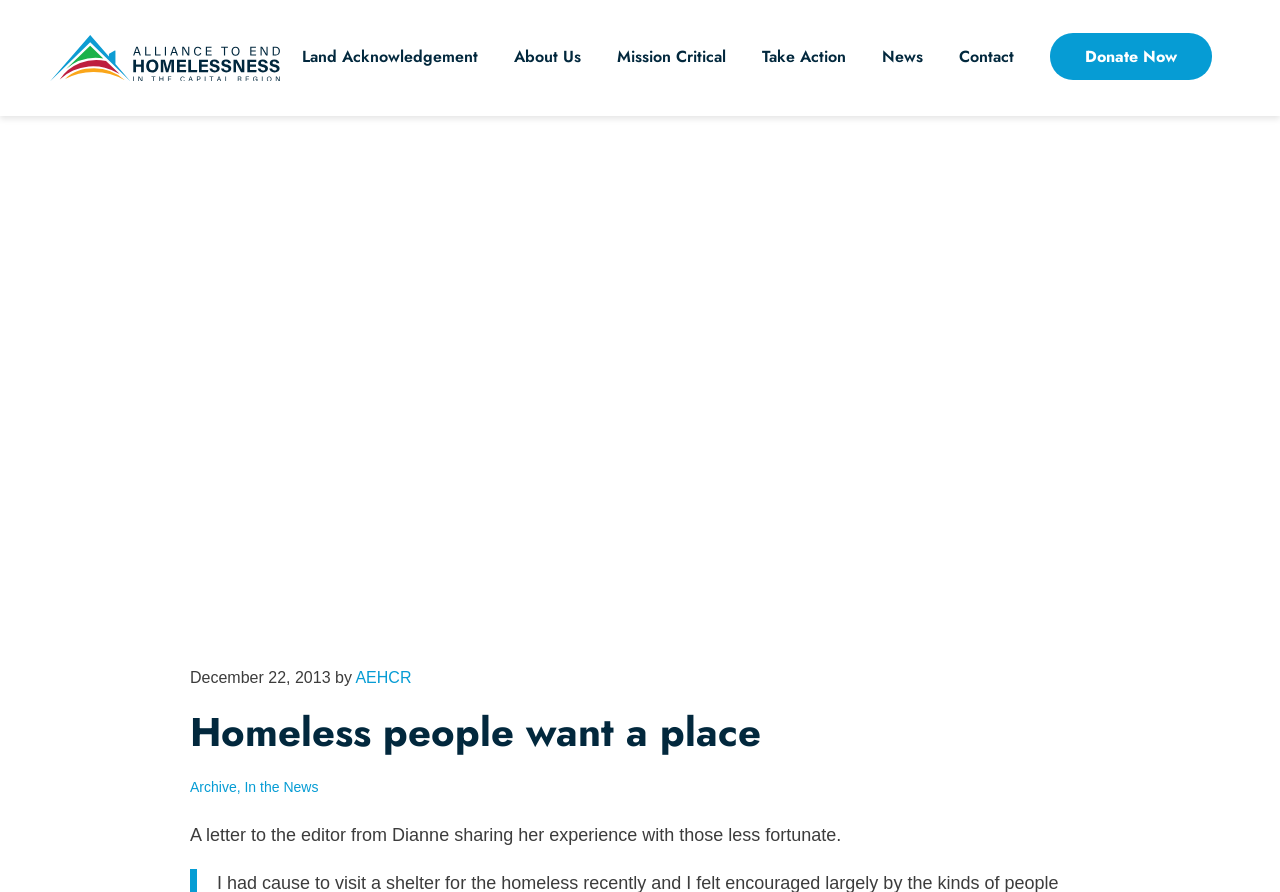Locate and generate the text content of the webpage's heading.

Homeless people want a place